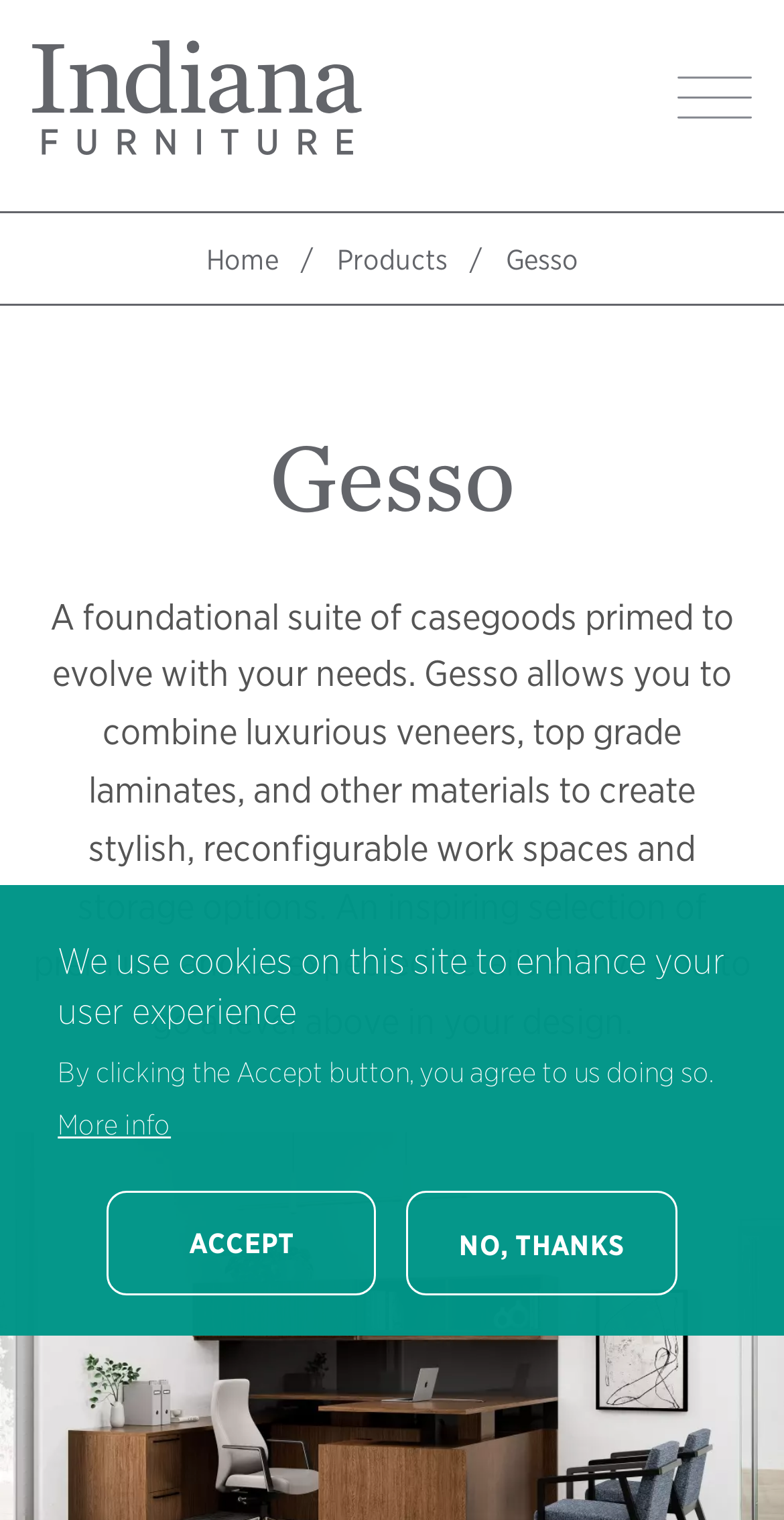Find the bounding box coordinates for the area you need to click to carry out the instruction: "view products". The coordinates should be four float numbers between 0 and 1, indicated as [left, top, right, bottom].

[0.429, 0.16, 0.571, 0.181]